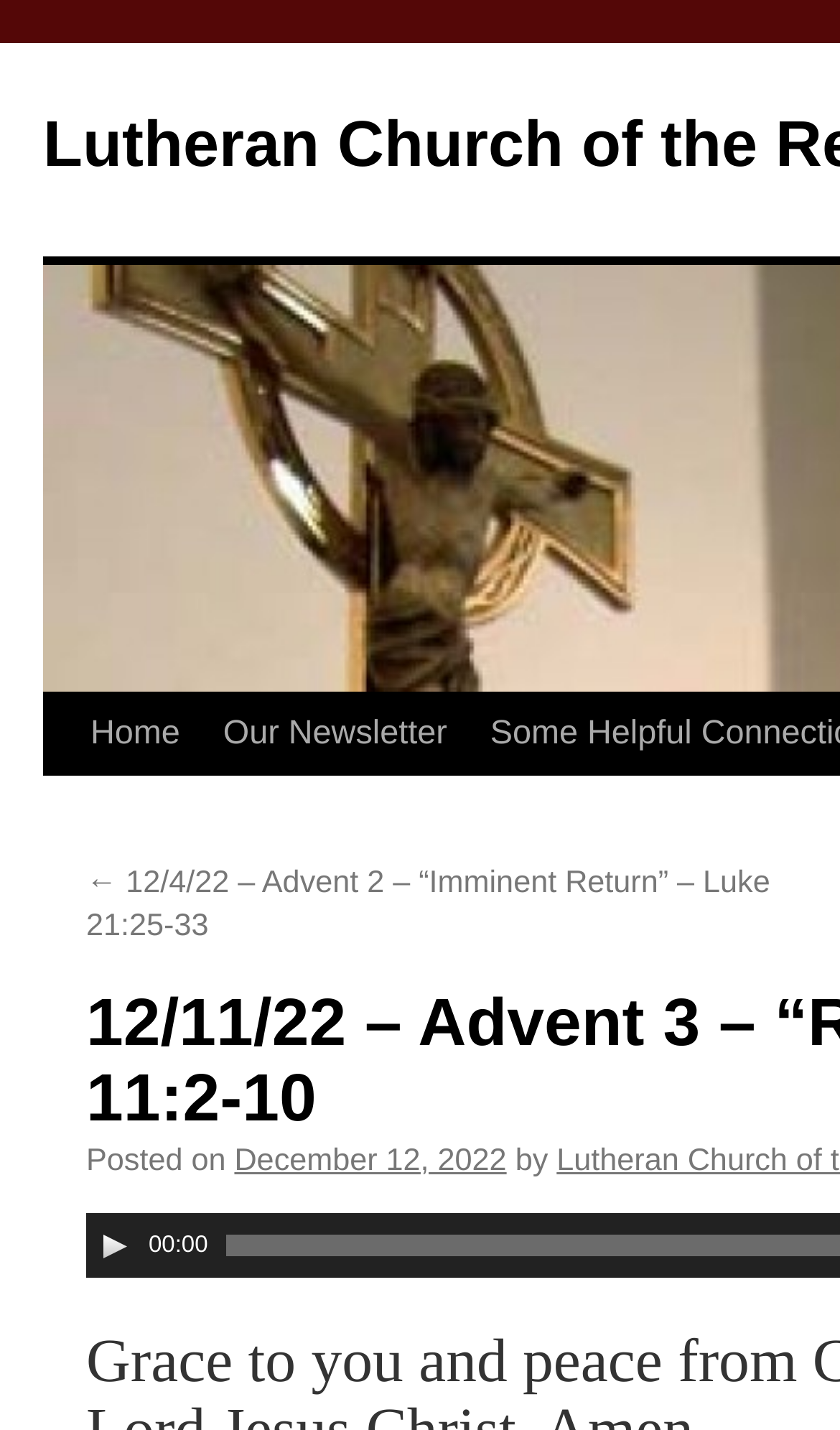How many links are there in the top navigation menu? Refer to the image and provide a one-word or short phrase answer.

3